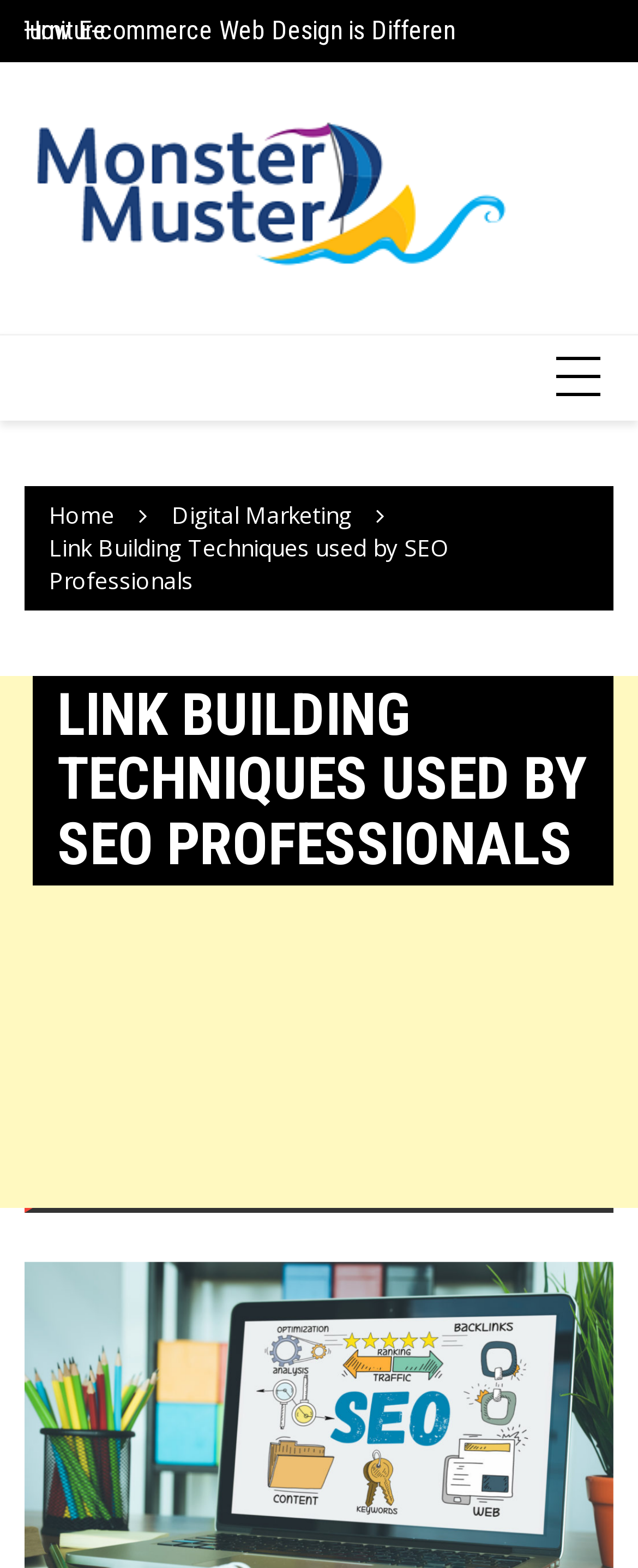How many links are in the top navigation bar?
Based on the screenshot, answer the question with a single word or phrase.

3